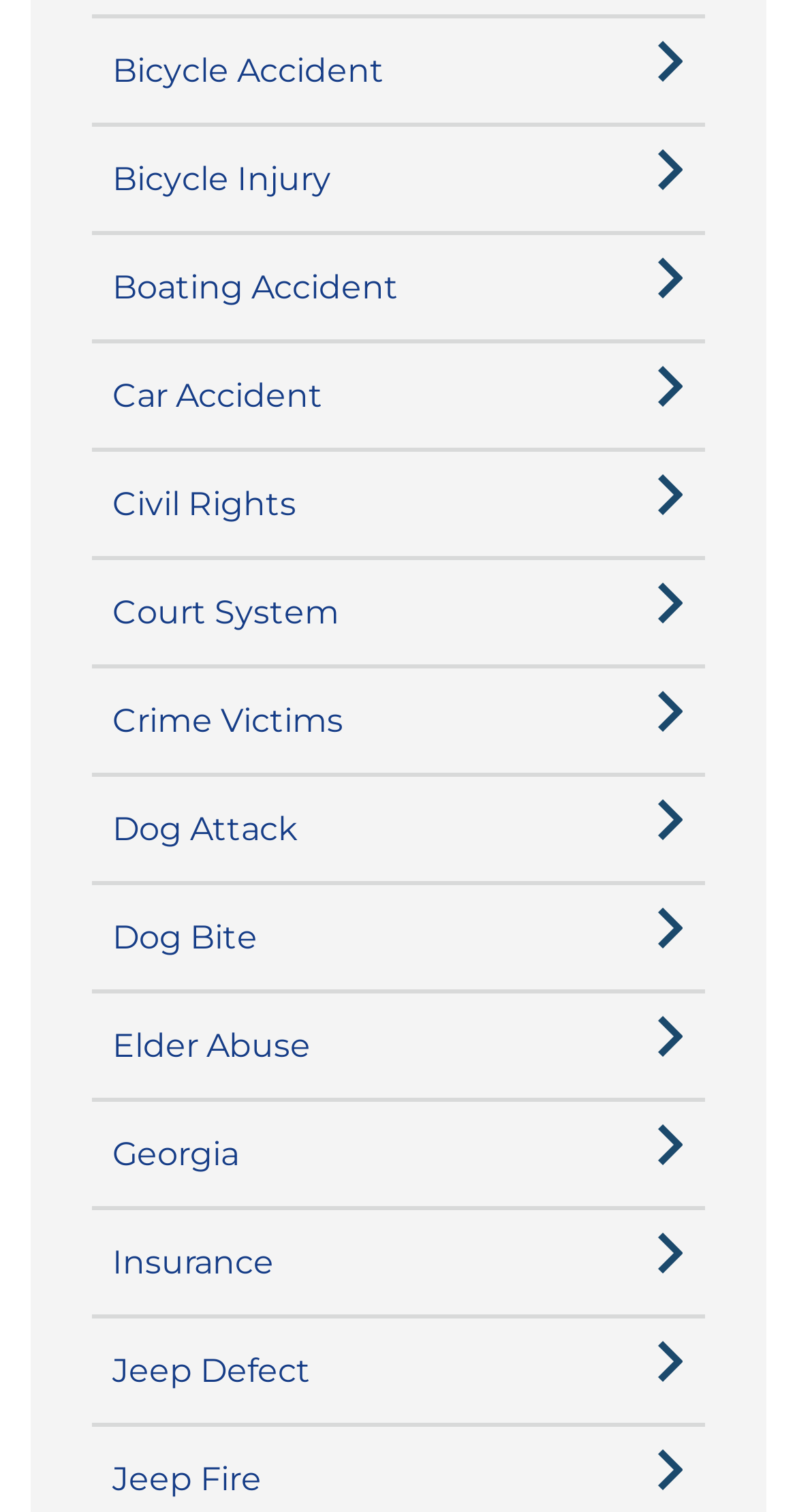What is the vertical order of the links?
Please give a detailed and elaborate answer to the question.

I compared the y1 and y2 coordinates of each link element, and they are in ascending order, which means that the links are arranged from top to bottom on the webpage.